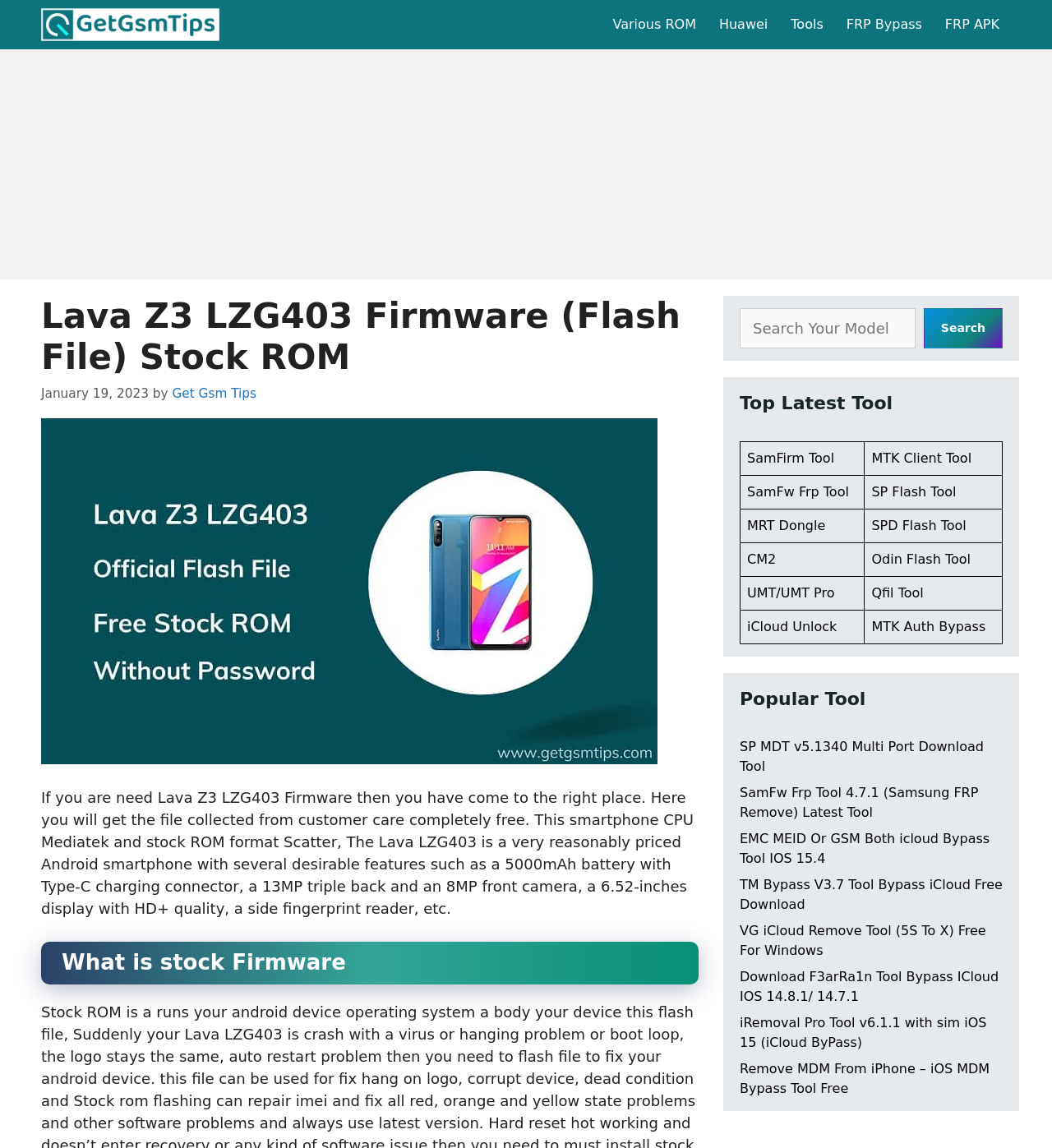Determine the bounding box coordinates of the clickable area required to perform the following instruction: "Click on FRP Bypass". The coordinates should be represented as four float numbers between 0 and 1: [left, top, right, bottom].

[0.794, 0.0, 0.887, 0.043]